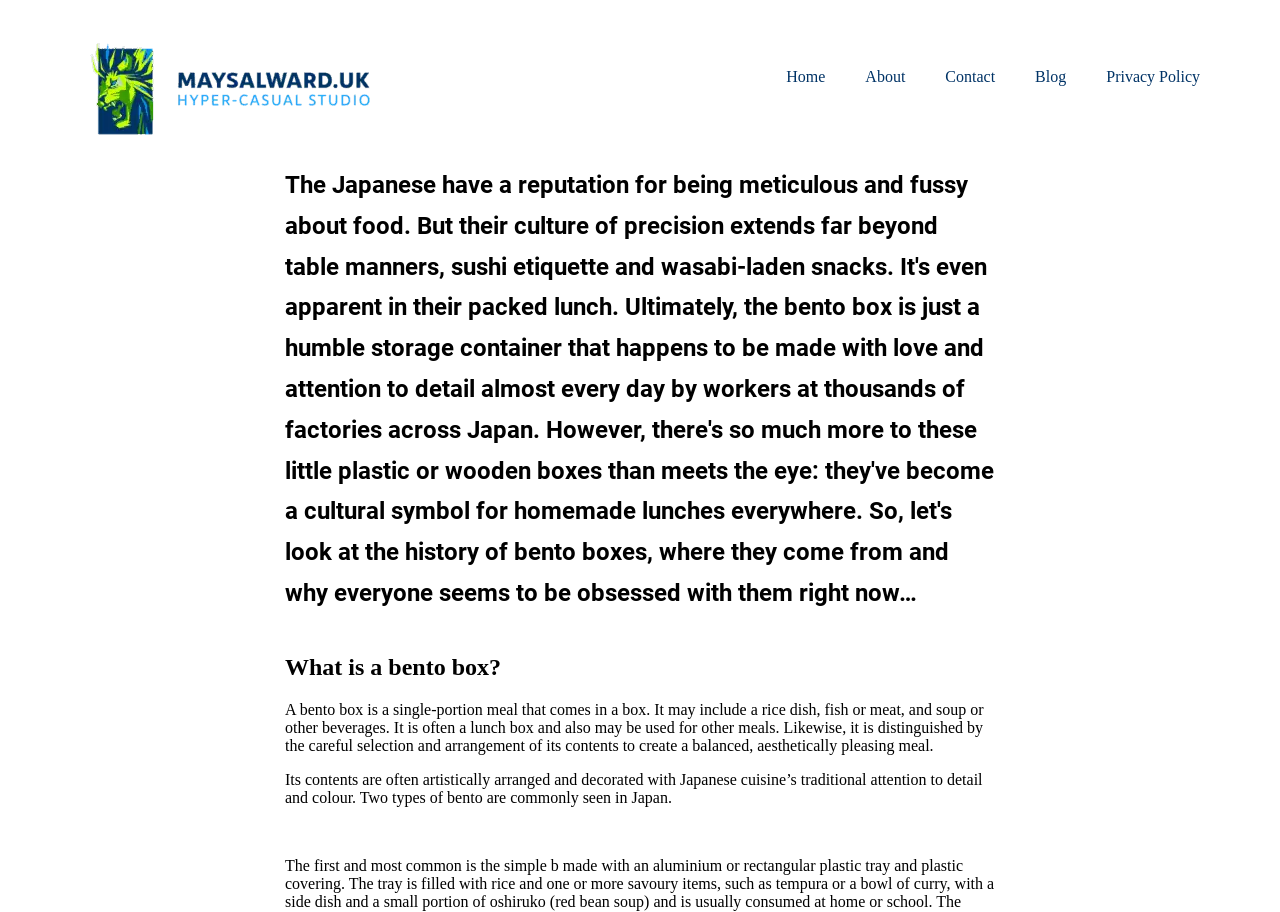Locate the bounding box for the described UI element: "Privacy Policy". Ensure the coordinates are four float numbers between 0 and 1, formatted as [left, top, right, bottom].

[0.864, 0.073, 0.938, 0.095]